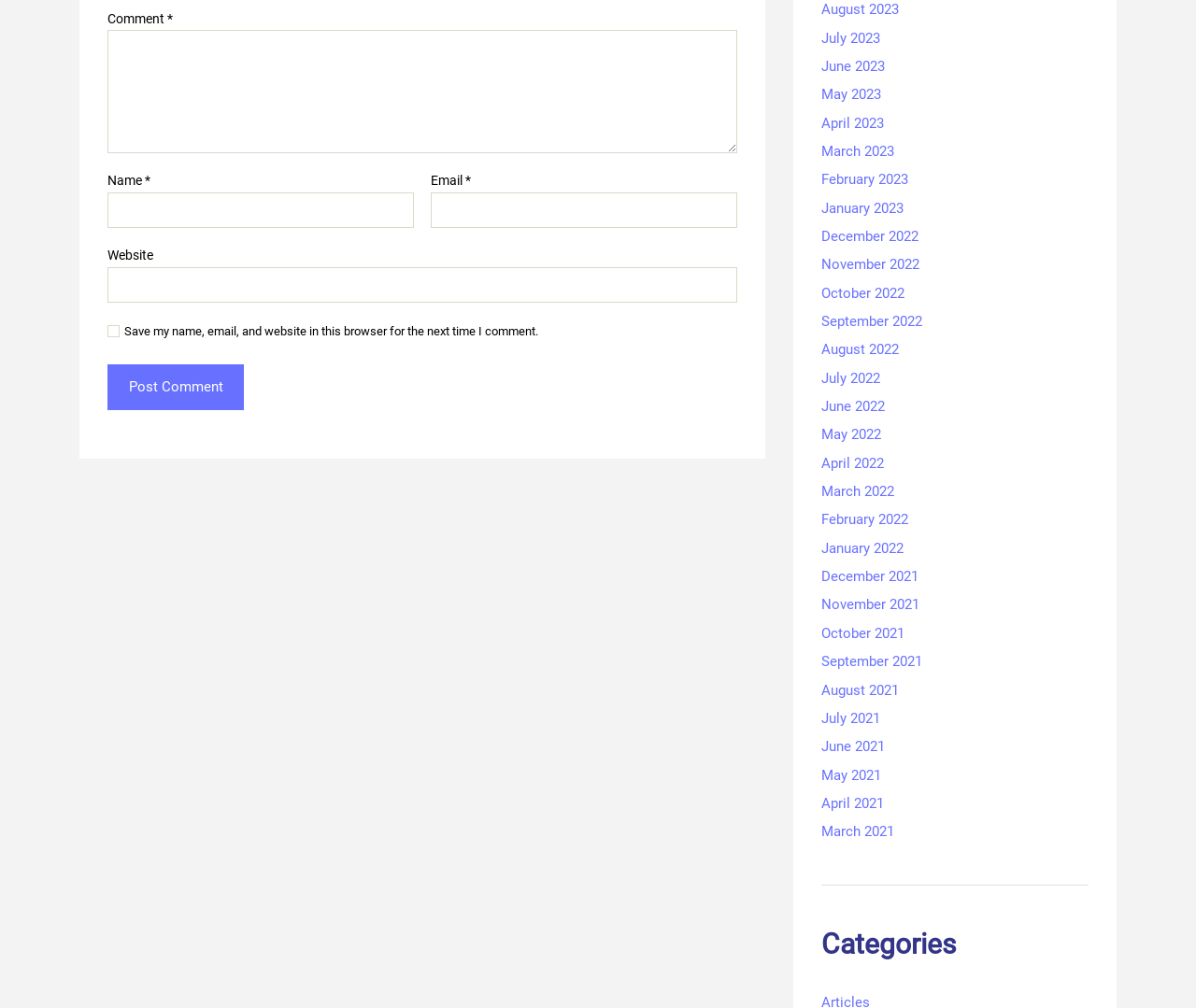Reply to the question with a single word or phrase:
What is the purpose of the checkbox?

Save comment info